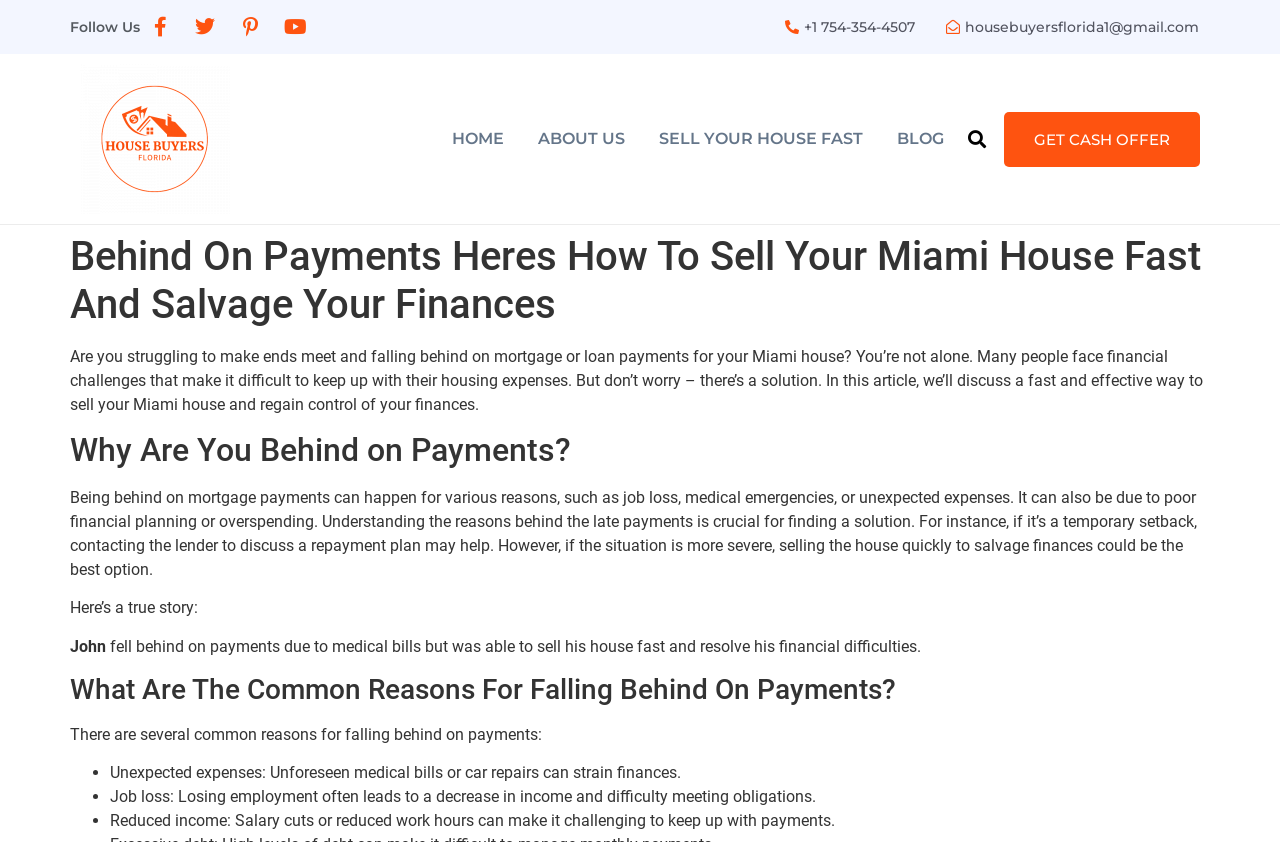How many social media links are there?
Provide a concise answer using a single word or phrase based on the image.

4